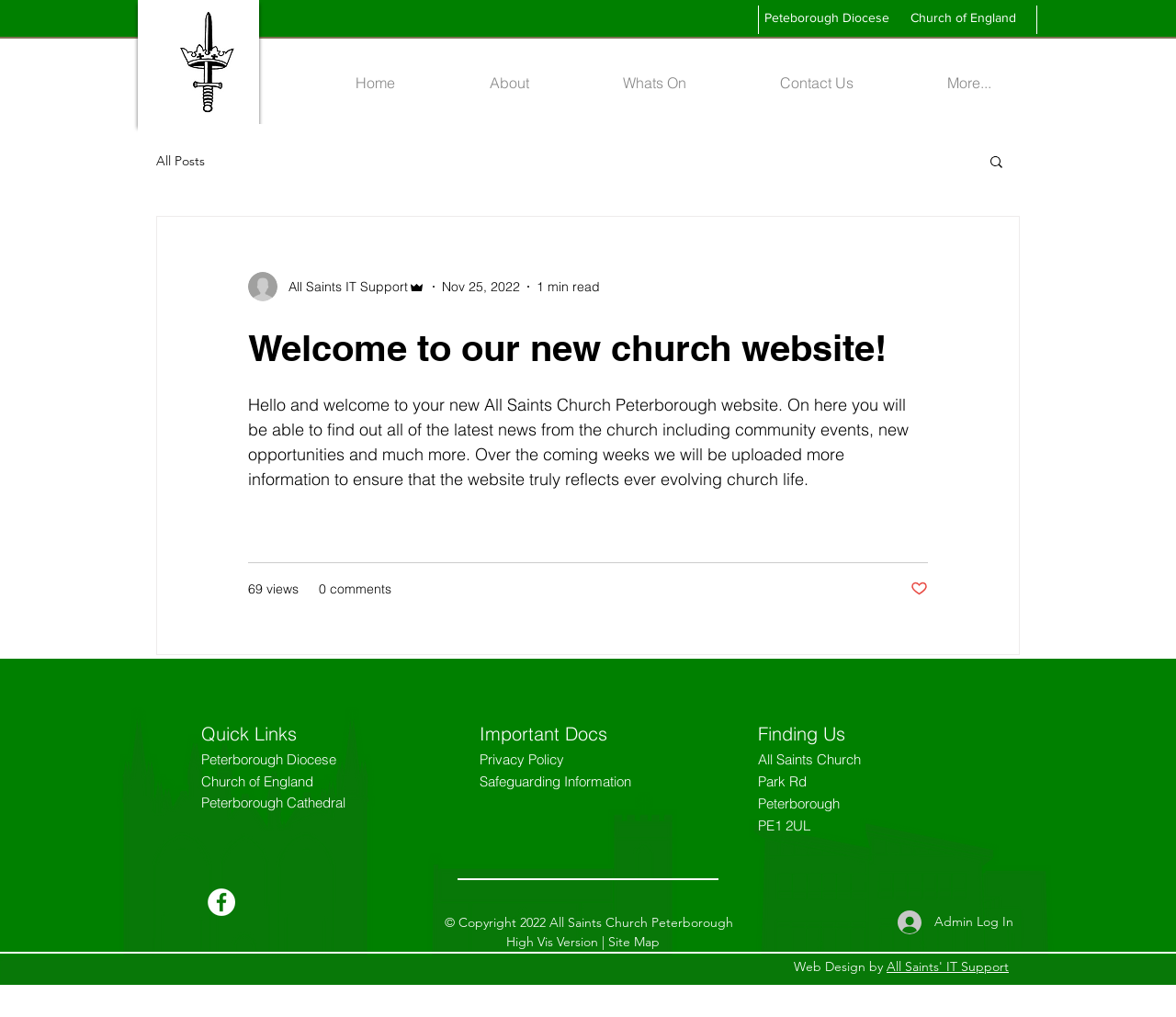Utilize the details in the image to give a detailed response to the question: What is the address of the church?

I found the address by looking at the 'Finding Us' section at the bottom of the webpage, which provides the church's address and other contact information.